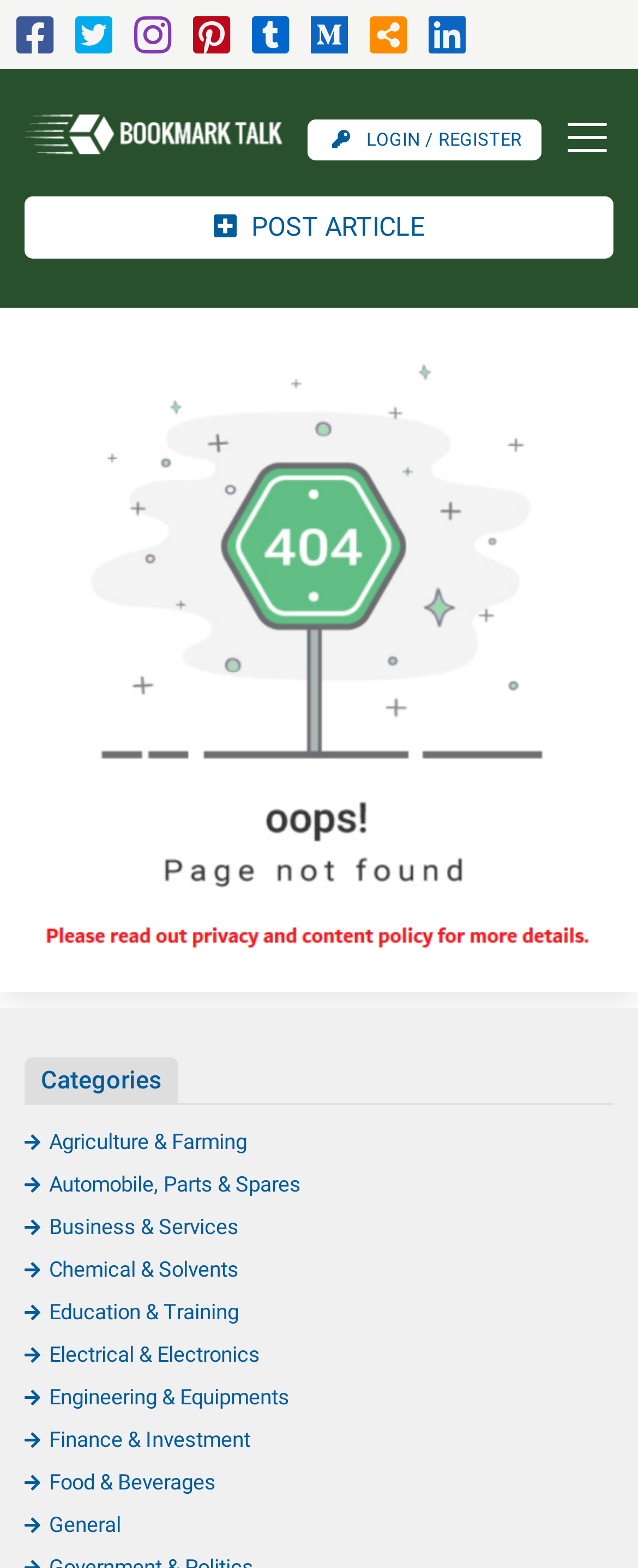How many categories are listed on the webpage?
Look at the screenshot and respond with one word or a short phrase.

9